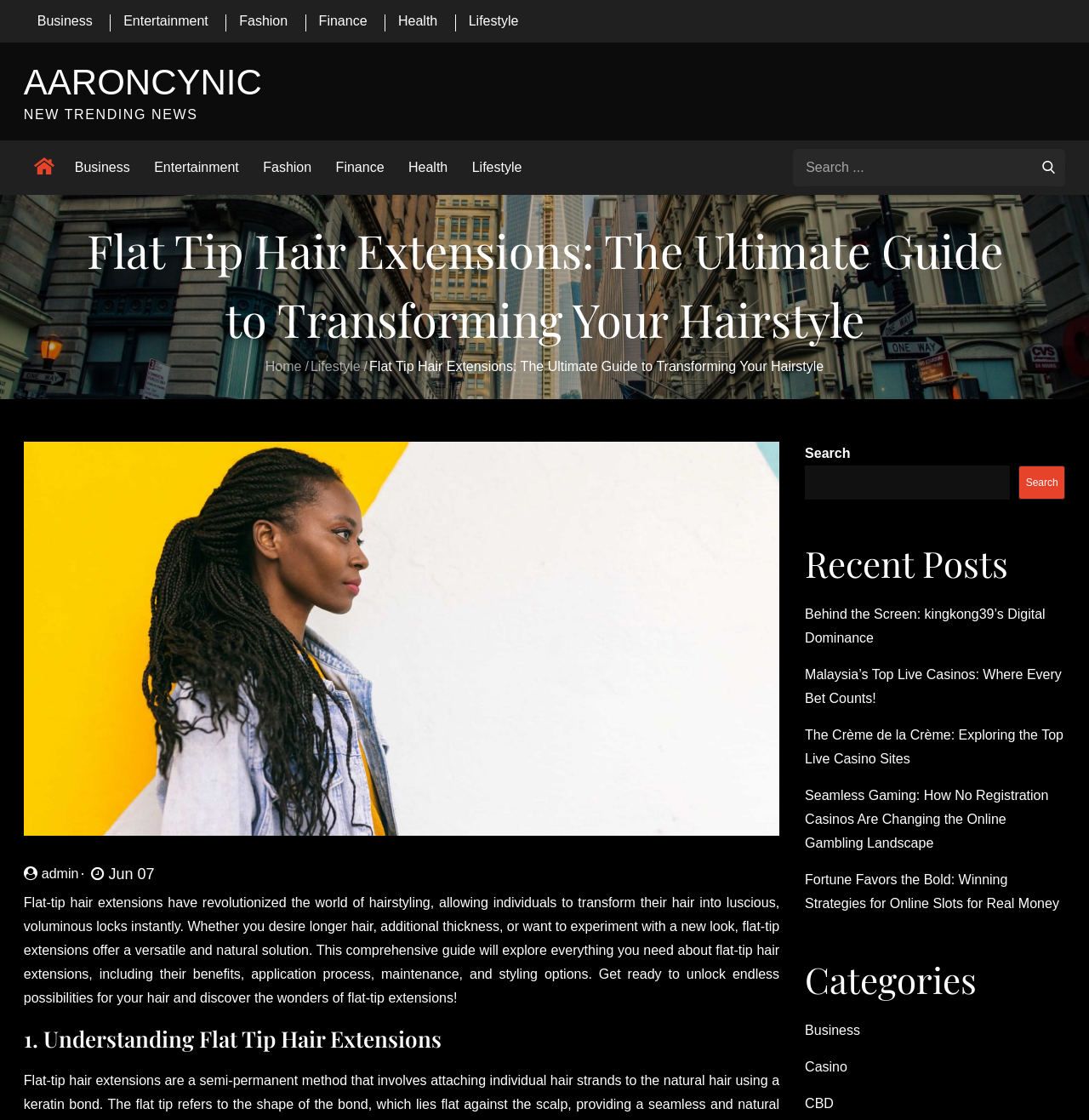Determine the bounding box coordinates in the format (top-left x, top-left y, bottom-right x, bottom-right y). Ensure all values are floating point numbers between 0 and 1. Identify the bounding box of the UI element described by: Health

[0.366, 0.126, 0.42, 0.174]